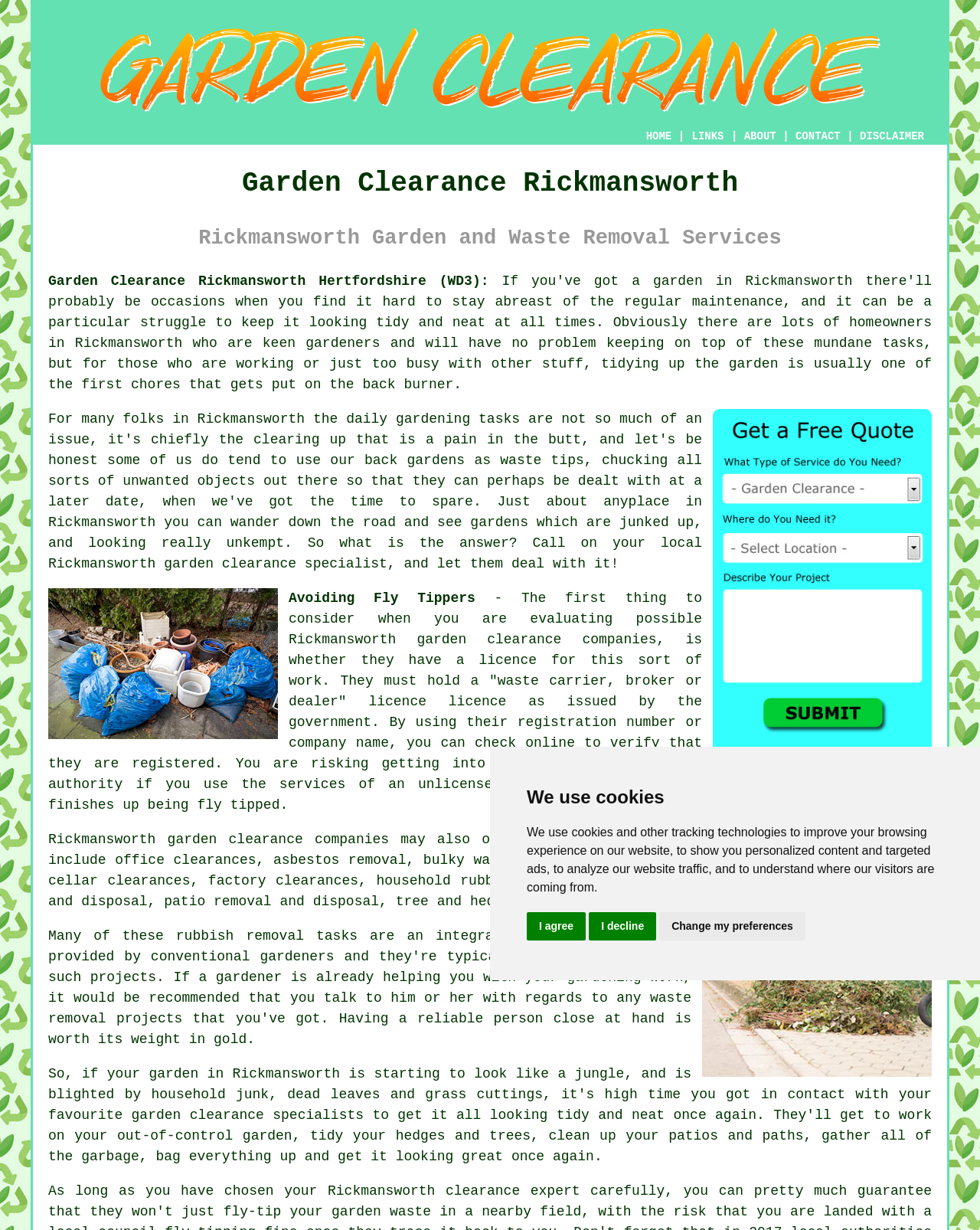Given the element description: "Avoiding Fly Tippers", predict the bounding box coordinates of the UI element it refers to, using four float numbers between 0 and 1, i.e., [left, top, right, bottom].

[0.295, 0.48, 0.485, 0.493]